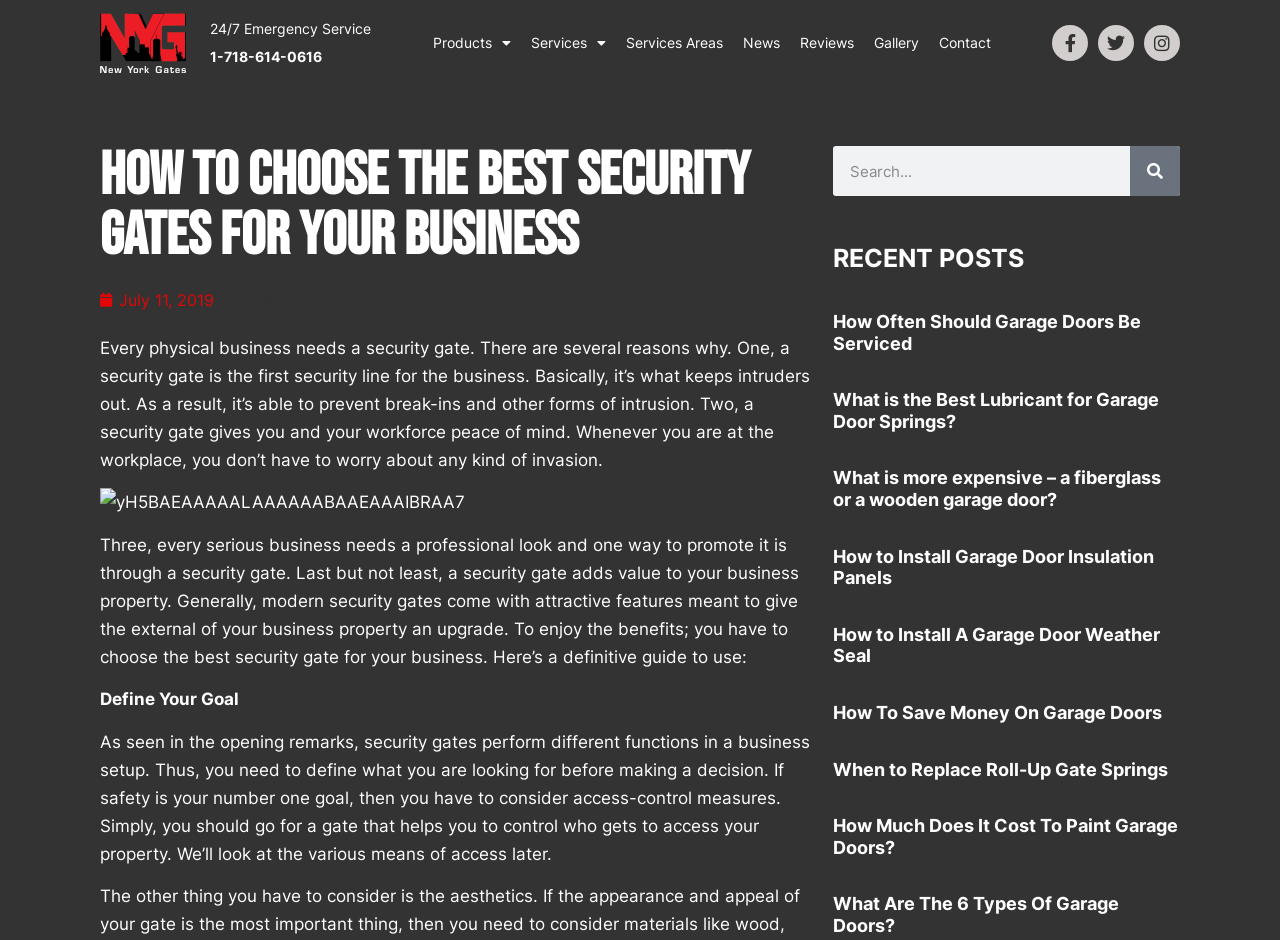Please find and report the primary heading text from the webpage.

How to Choose the Best Security Gates for Your Business